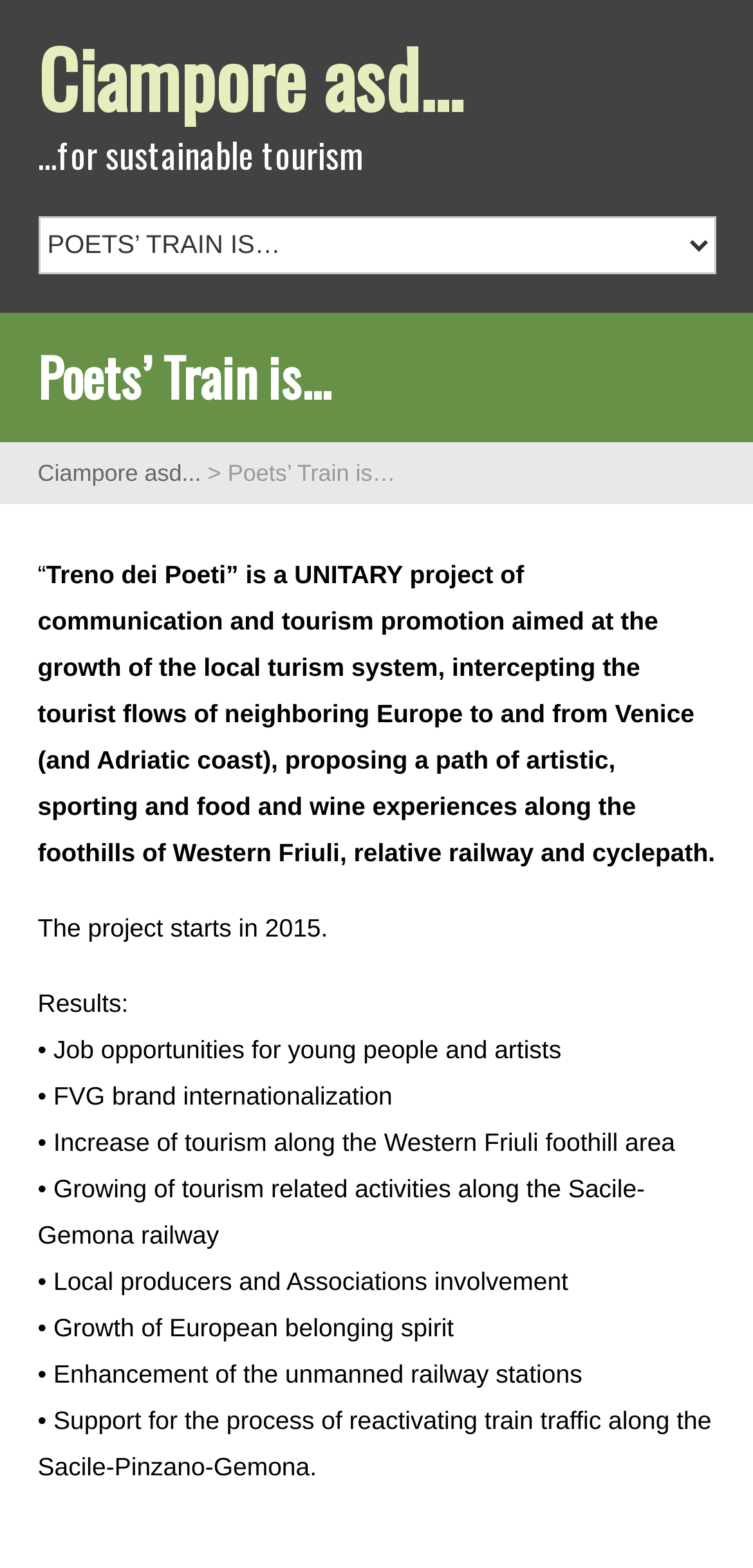What is one of the activities supported by the project?
We need a detailed and exhaustive answer to the question. Please elaborate.

One of the activities supported by the project is the process of reactivating train traffic along the Sacile-Pinzano-Gemona, as mentioned in the bullet point '• Support for the process of reactivating train traffic along the Sacile-Pinzano-Gemona'.